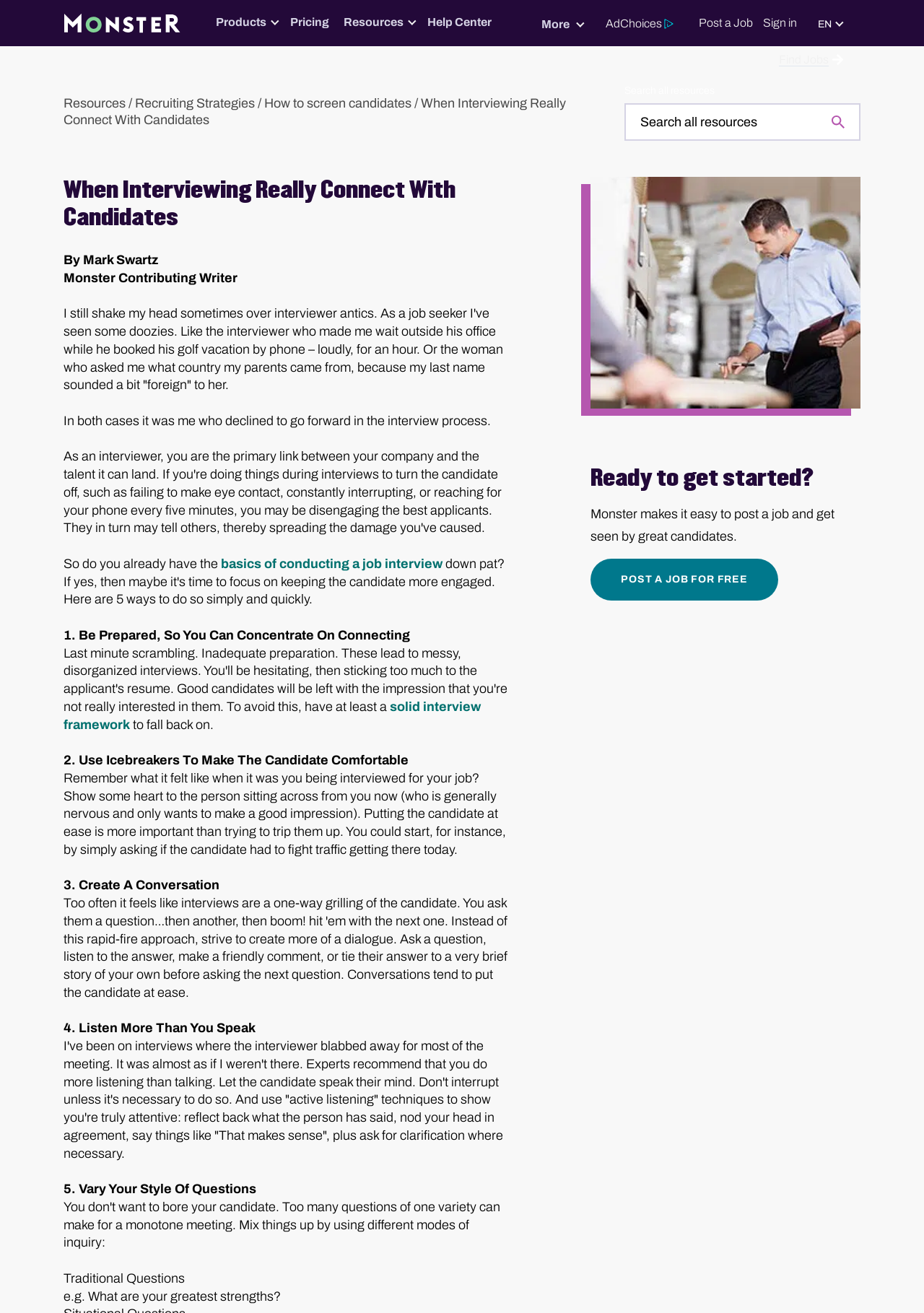What is the name of the website?
Please respond to the question thoroughly and include all relevant details.

I determined the answer by looking at the root element 'When Interviewing Really Connect With Candidates | Monster.ca' which indicates that the website is Monster.ca.